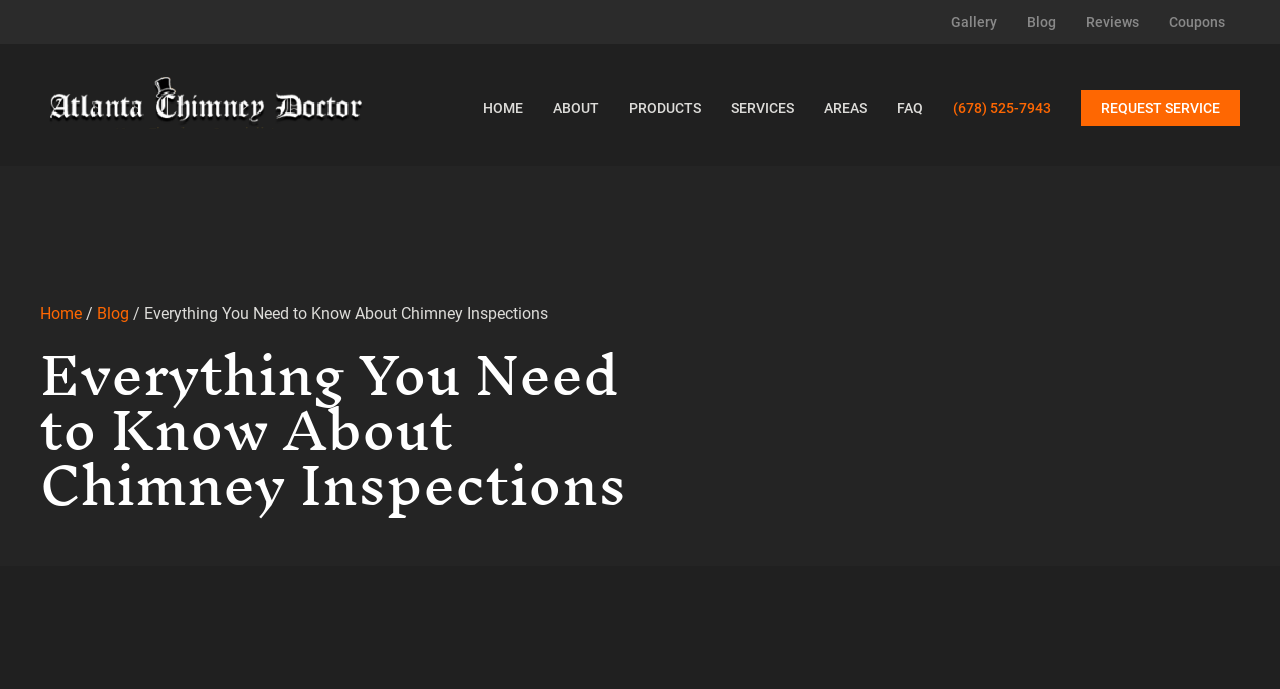Give the bounding box coordinates for this UI element: "alt="acd-logo" title="acd-logo"". The coordinates should be four float numbers between 0 and 1, arranged as [left, top, right, bottom].

[0.031, 0.137, 0.291, 0.165]